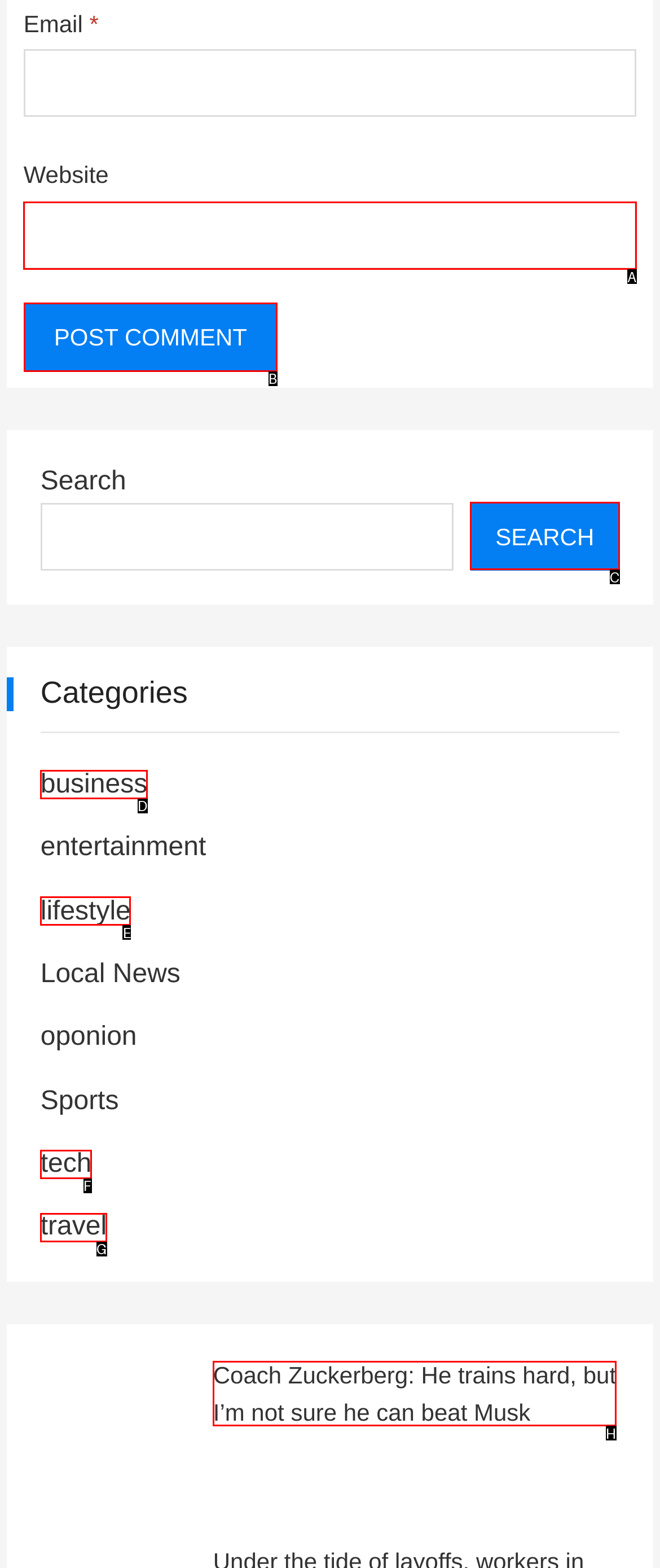Tell me which one HTML element I should click to complete this task: Post a comment Answer with the option's letter from the given choices directly.

B